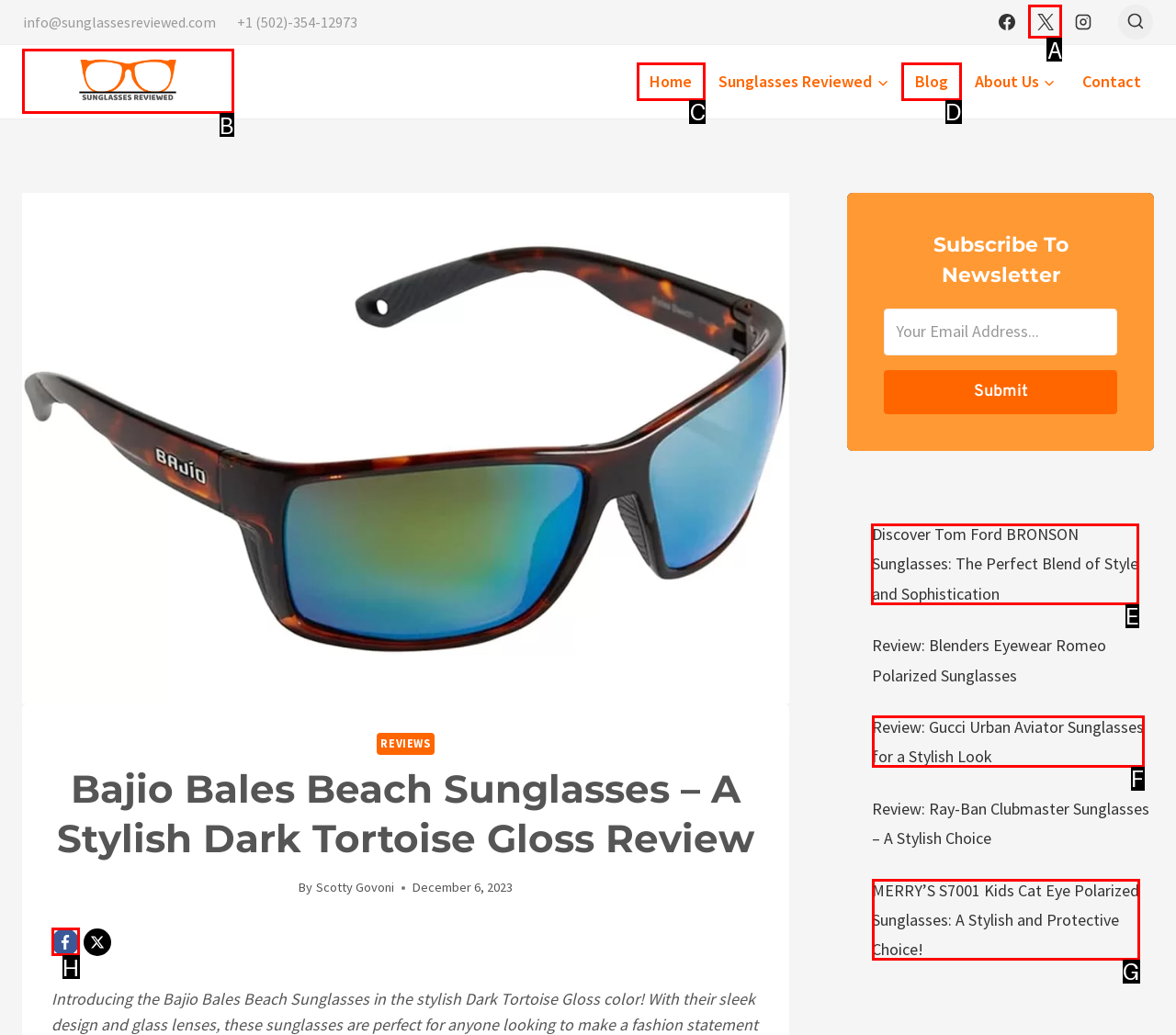Choose the UI element to click on to achieve this task: Read review of Tom Ford BRONSON Sunglasses. Reply with the letter representing the selected element.

E